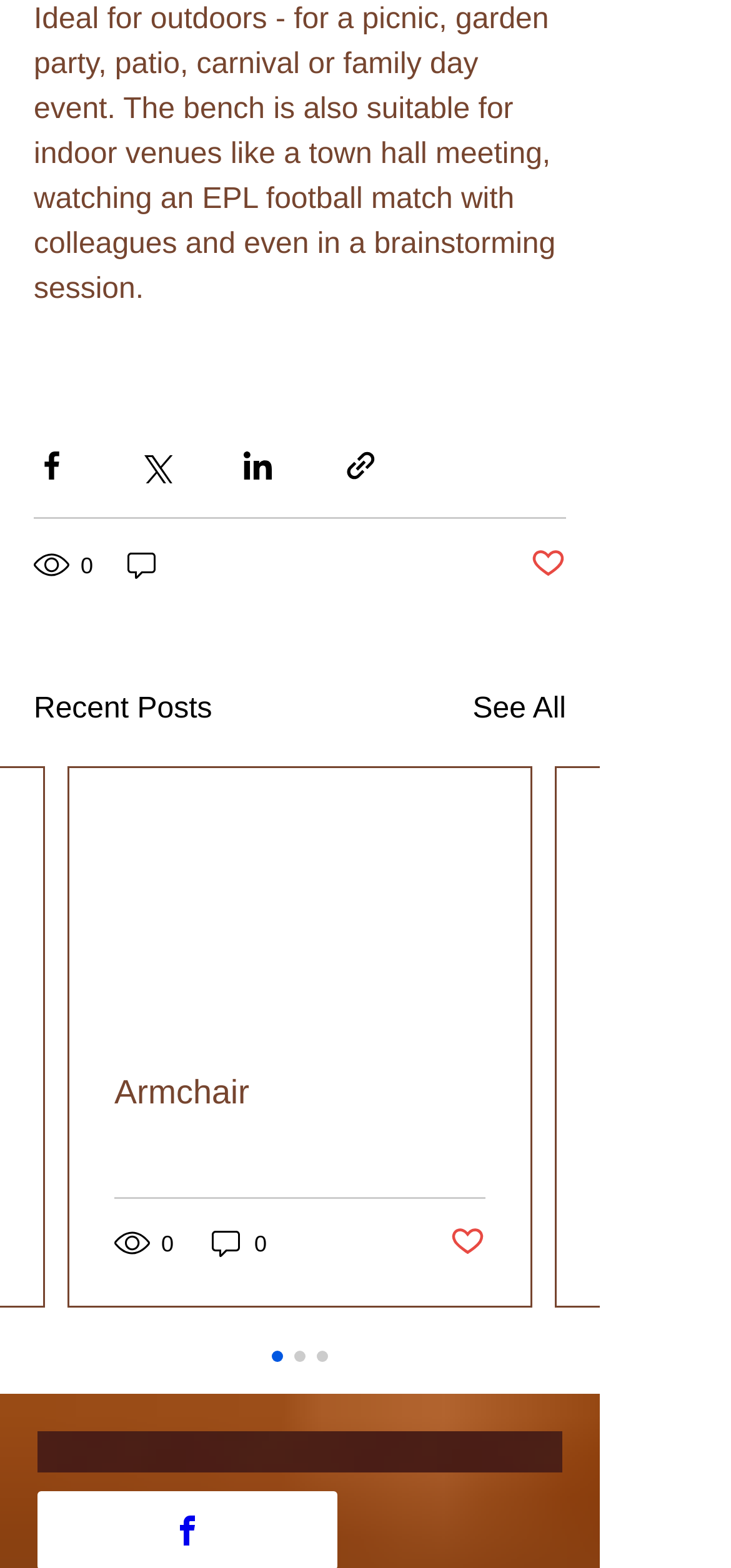What is the type of furniture mentioned in the article?
Relying on the image, give a concise answer in one word or a brief phrase.

Armchair